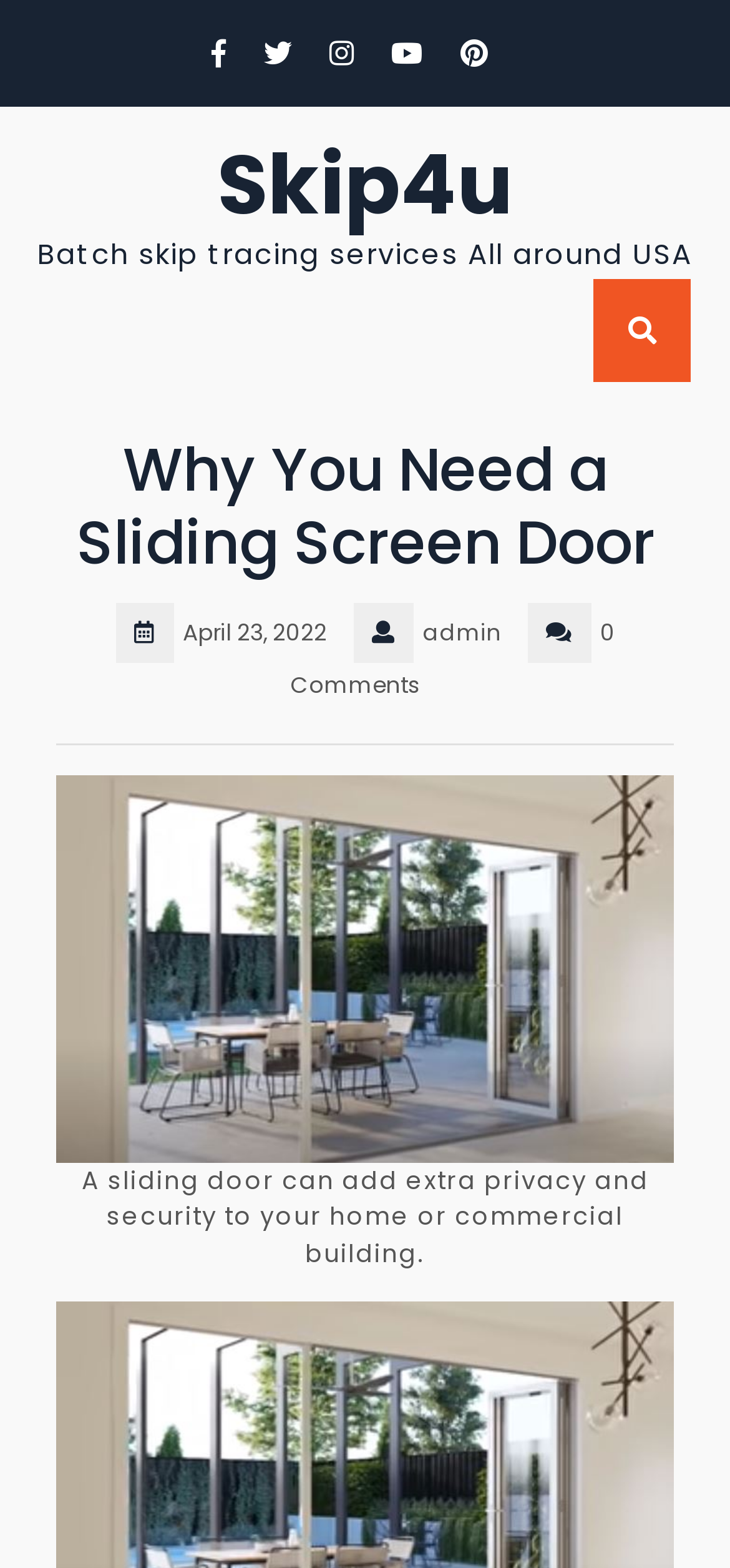Please examine the image and provide a detailed answer to the question: Who is the author of the article?

I found the author of the article by looking at the text 'admin' which is located next to the date of the article.